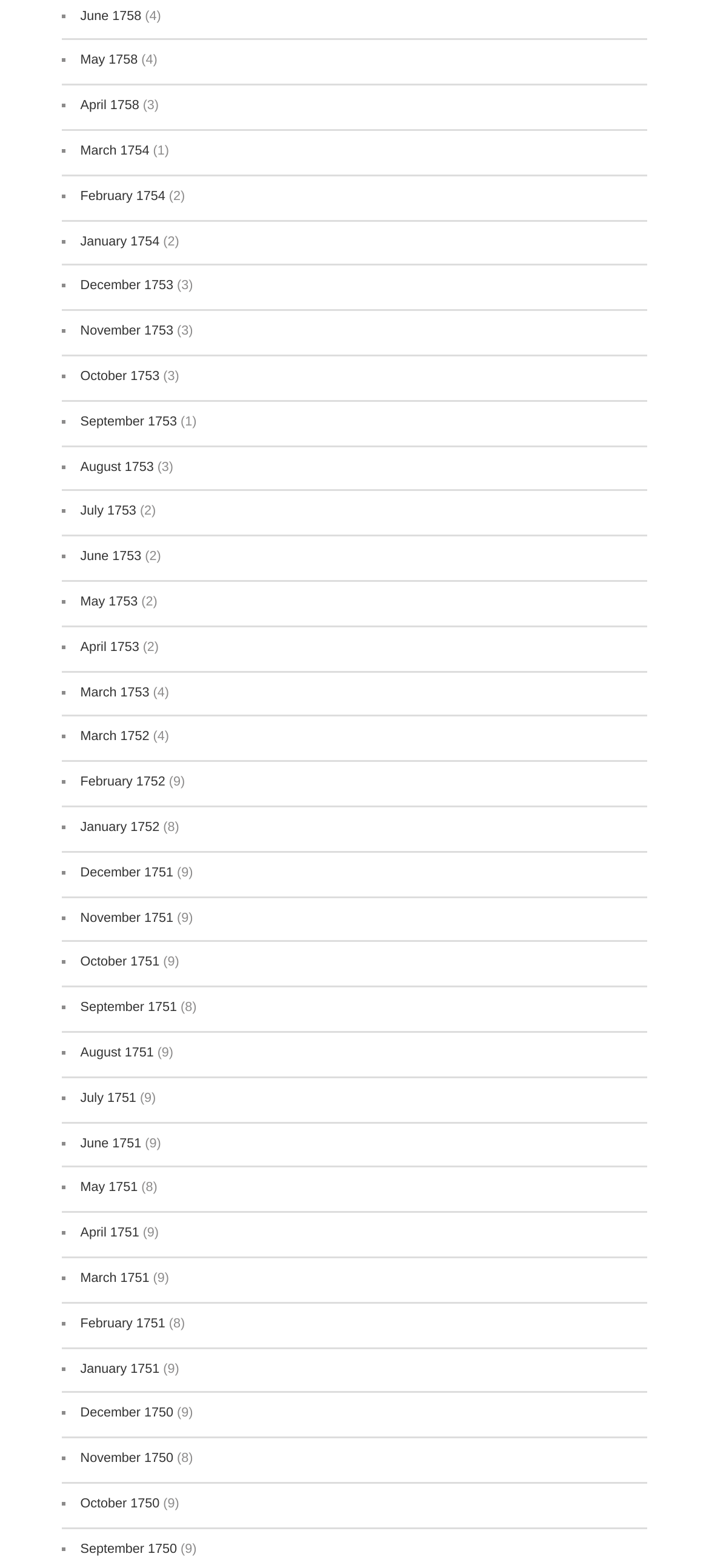Please locate the bounding box coordinates of the element that should be clicked to achieve the given instruction: "Check September 1751".

[0.113, 0.637, 0.25, 0.647]